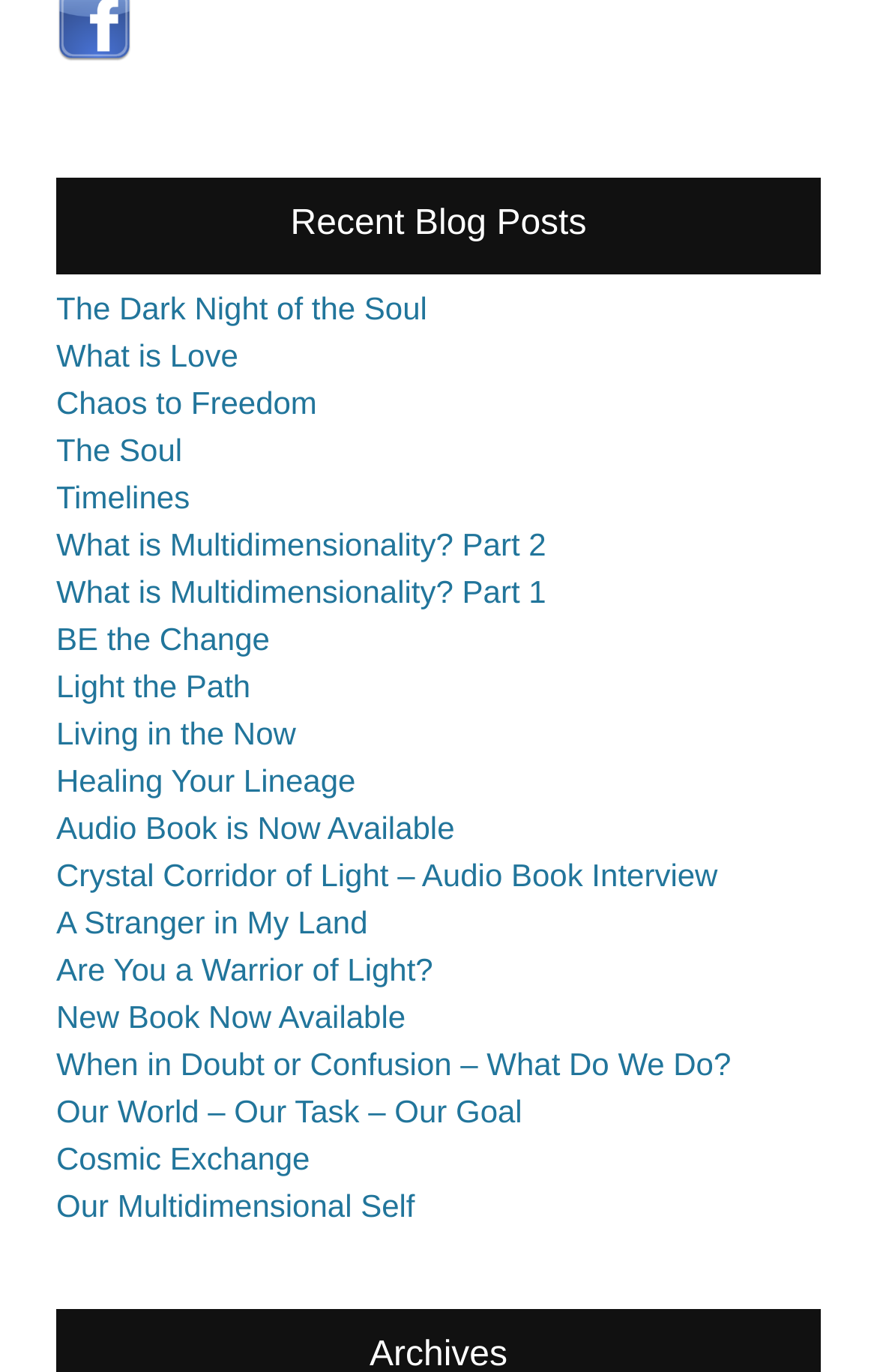Pinpoint the bounding box coordinates of the clickable element needed to complete the instruction: "learn about Healing Your Lineage". The coordinates should be provided as four float numbers between 0 and 1: [left, top, right, bottom].

[0.064, 0.555, 0.405, 0.582]